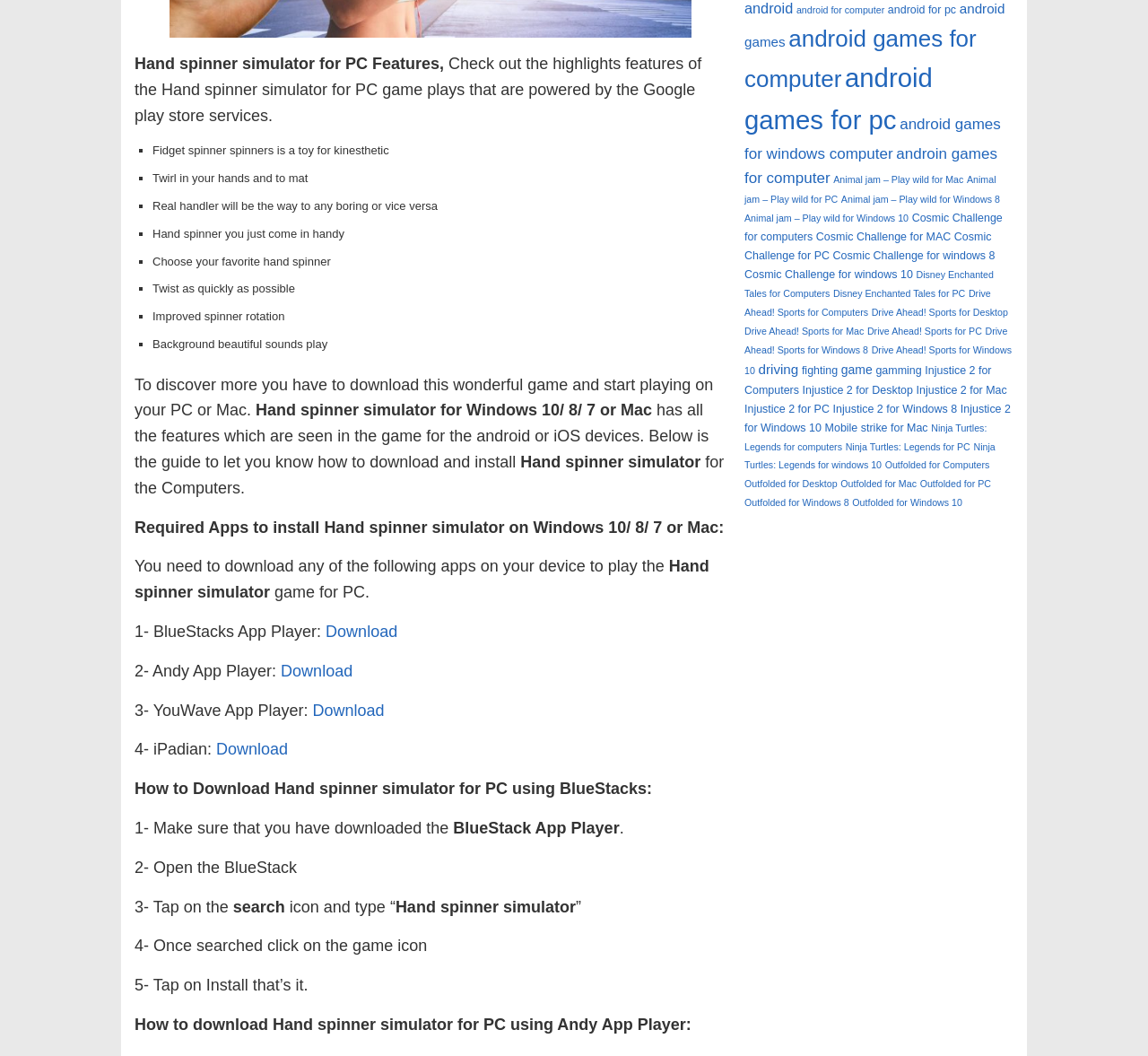Kindly determine the bounding box coordinates of the area that needs to be clicked to fulfill this instruction: "Download Andy App Player".

[0.245, 0.627, 0.307, 0.644]